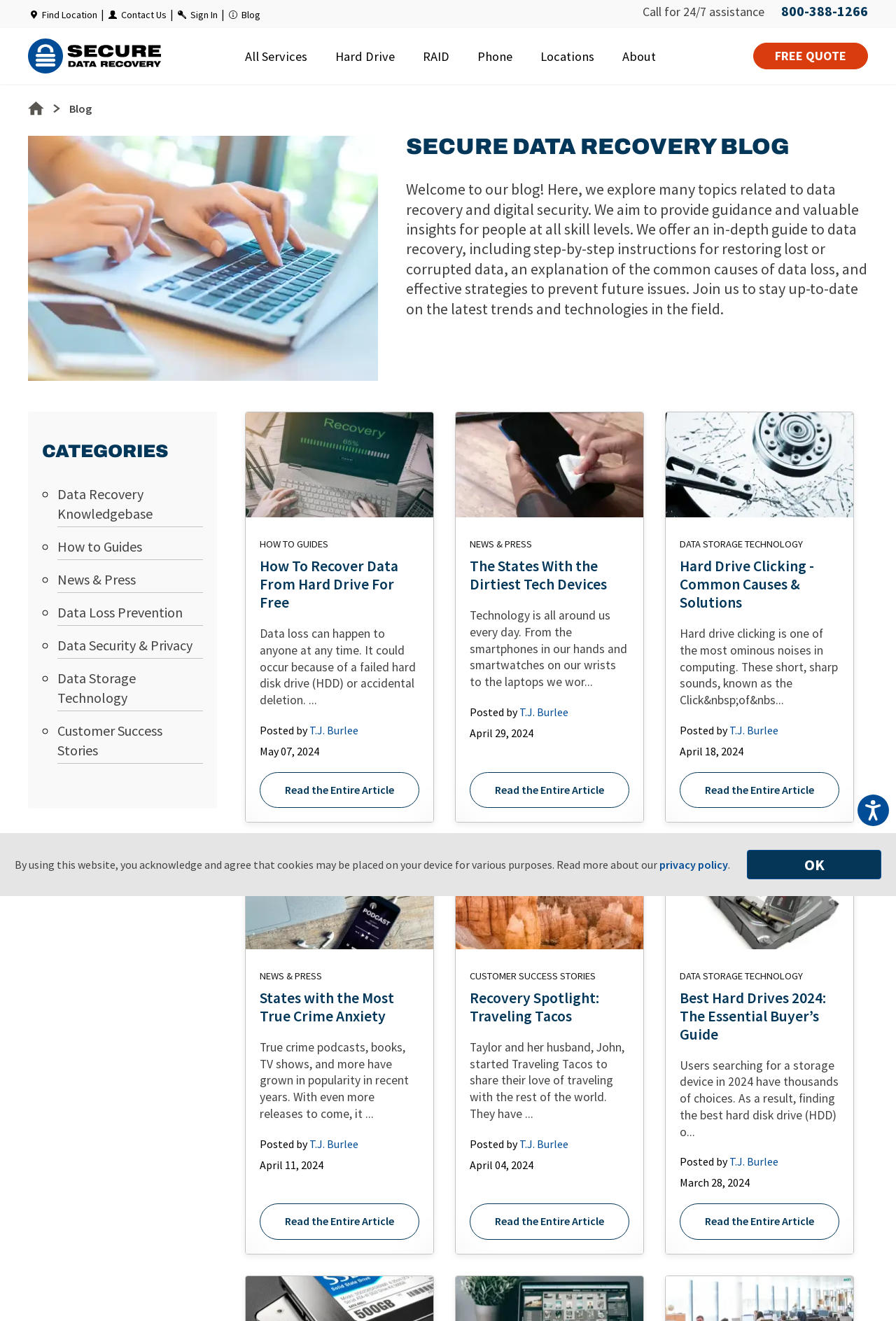Identify the bounding box for the element characterized by the following description: "T.J. Burlee".

[0.814, 0.874, 0.869, 0.885]